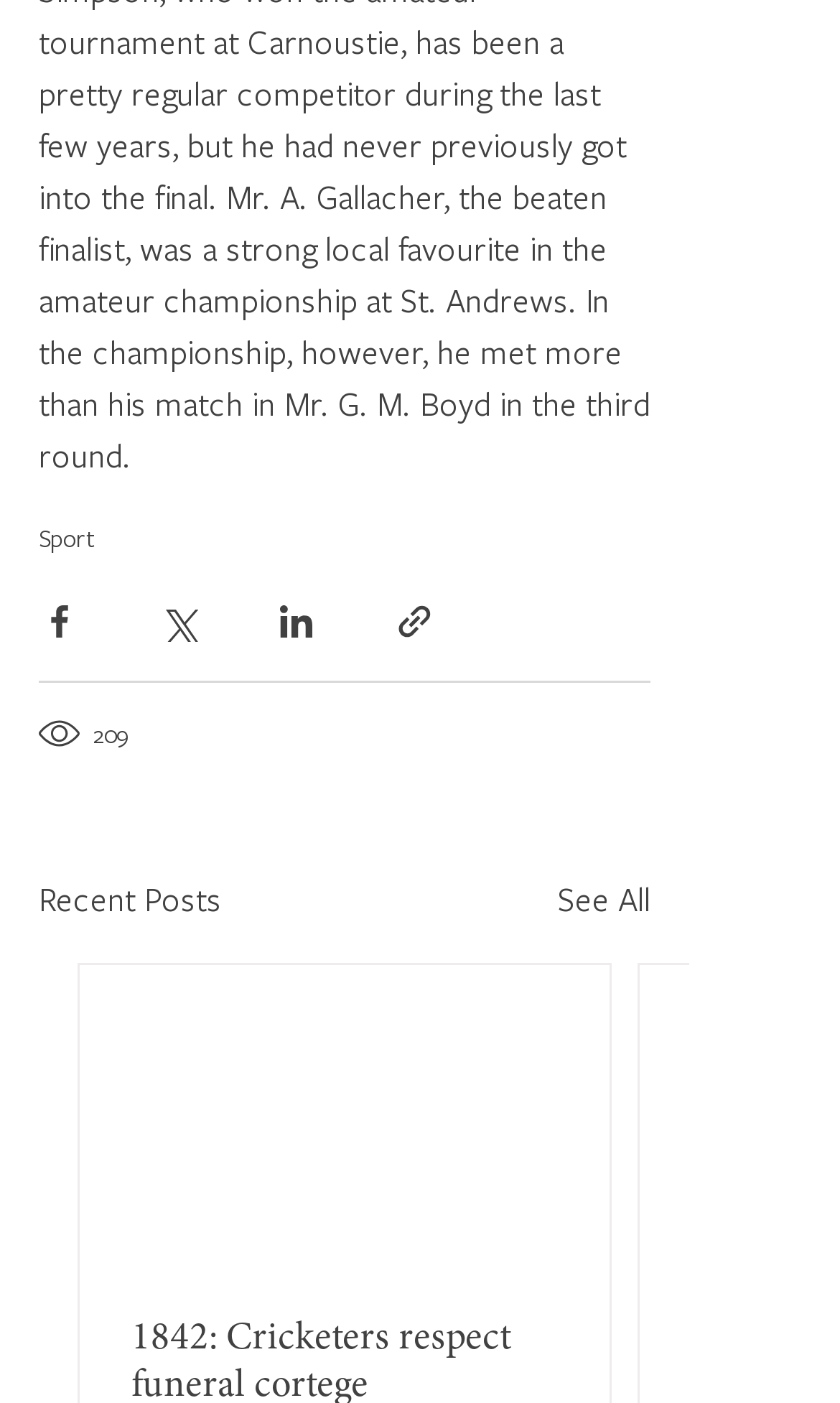How many views does the current post have?
Analyze the image and deliver a detailed answer to the question.

The current post has 209 views because the text '209 views' is displayed on the webpage, which is contained within the element with the bounding box coordinates [0.046, 0.509, 0.156, 0.538].